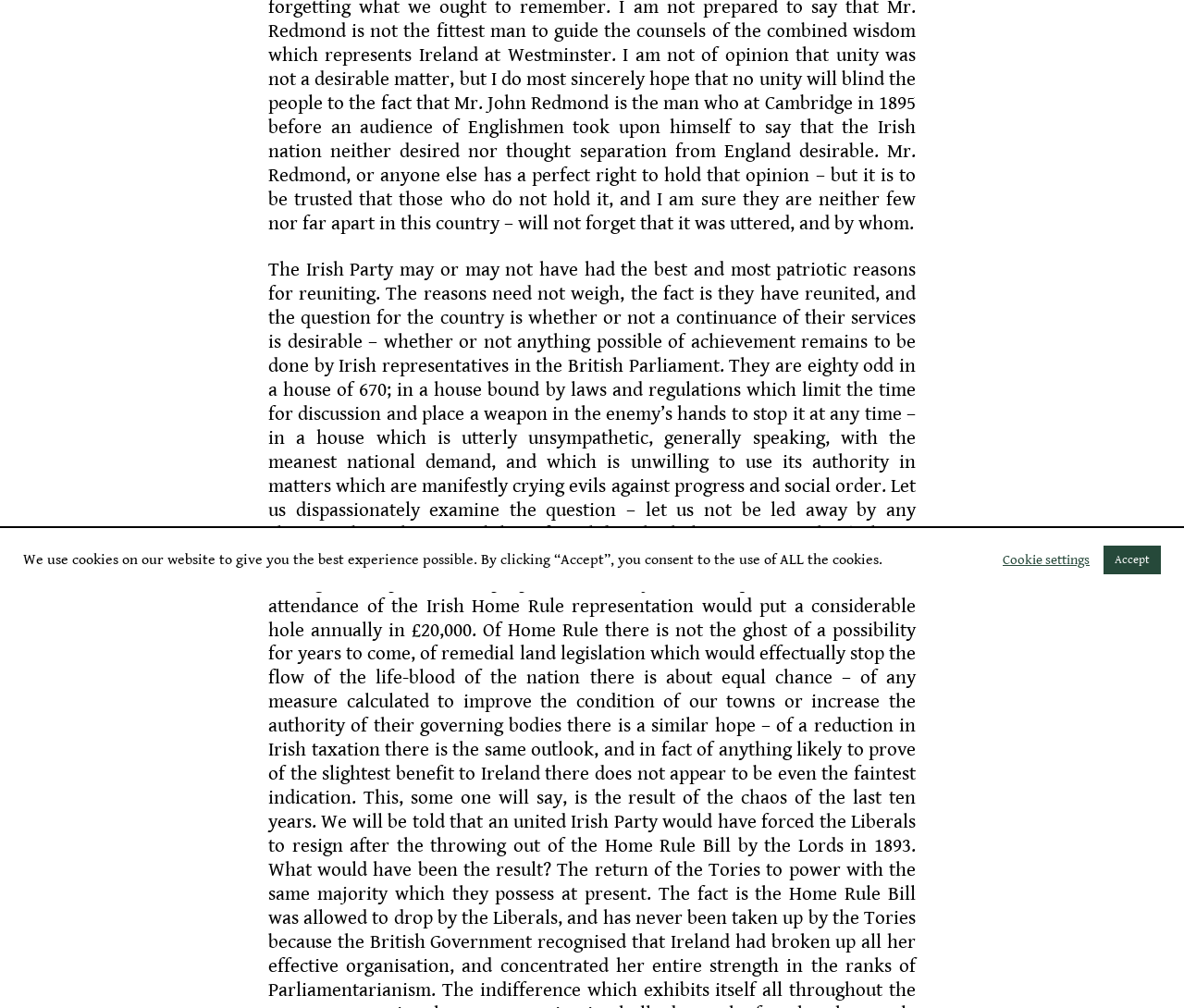Identify the bounding box of the UI element that matches this description: "Cookie settings".

[0.847, 0.547, 0.92, 0.564]